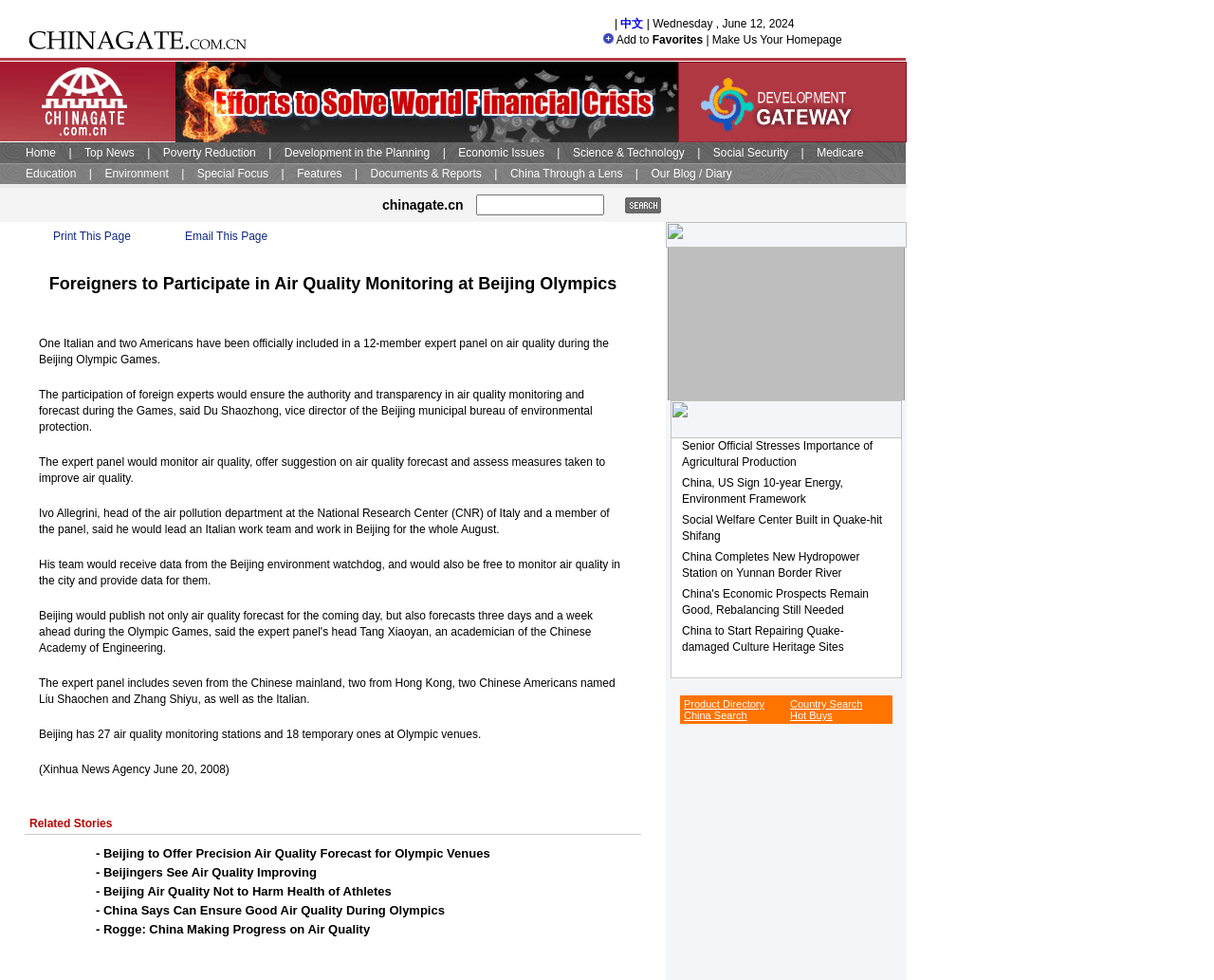Find the bounding box coordinates of the area that needs to be clicked in order to achieve the following instruction: "Read Beijing to Offer Precision Air Quality Forecast for Olympic Venues". The coordinates should be specified as four float numbers between 0 and 1, i.e., [left, top, right, bottom].

[0.085, 0.864, 0.404, 0.878]